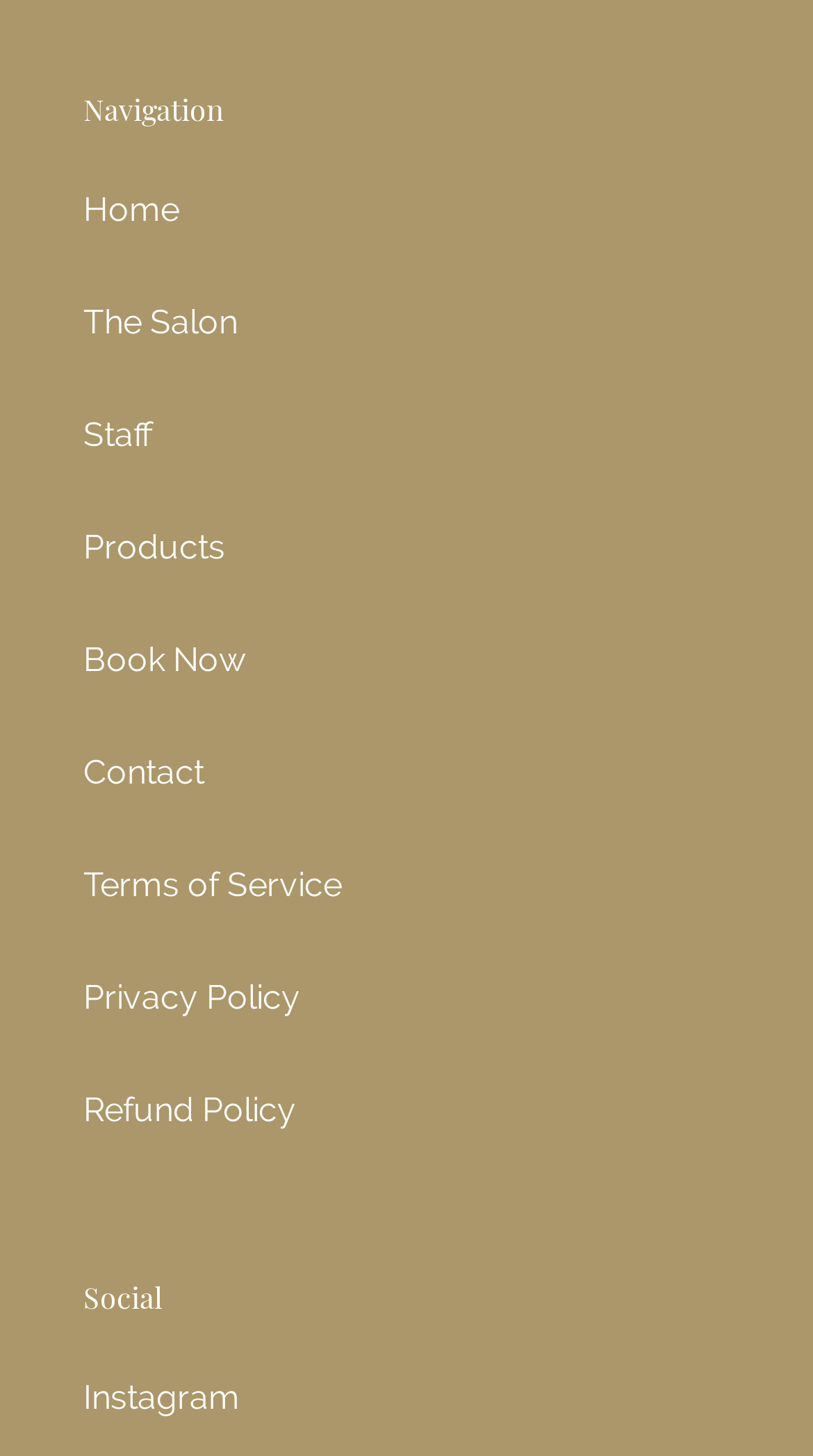What is the section above the social media links? Refer to the image and provide a one-word or short phrase answer.

Navigation